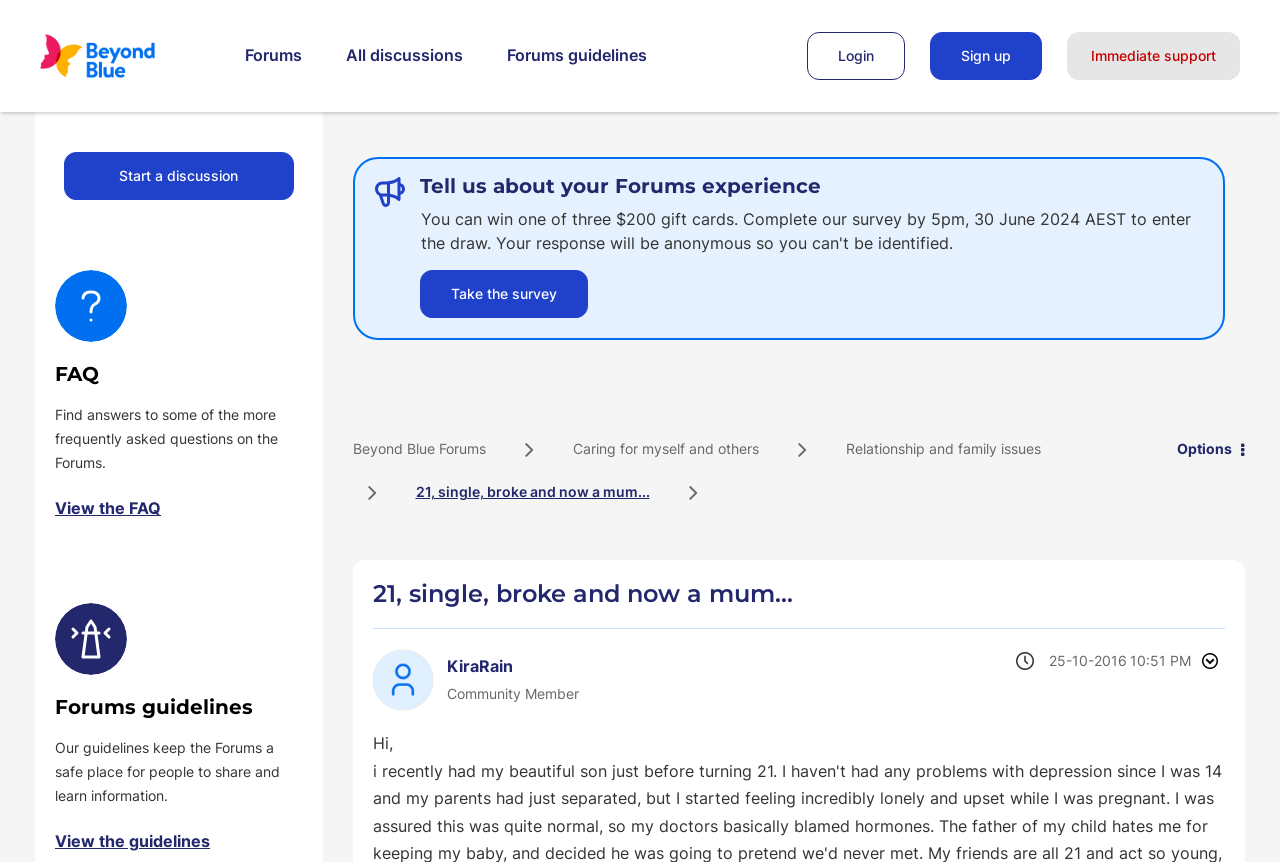Please analyze the image and give a detailed answer to the question:
What is the purpose of the 'Immediate support' link?

I inferred the answer by looking at the link text 'Immediate support', which suggests that clicking on this link will provide immediate support or resources to users who need it.